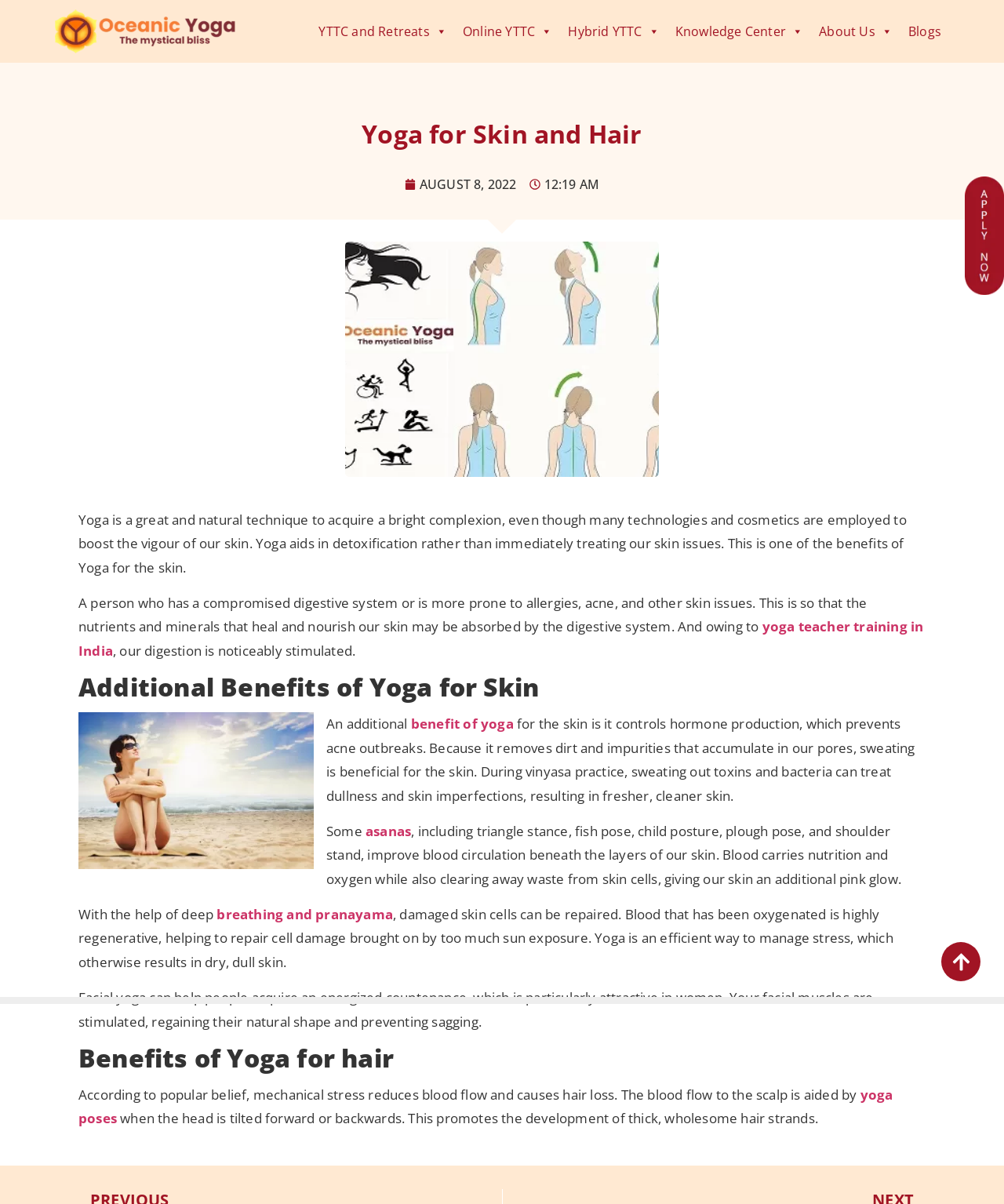Find the bounding box coordinates for the UI element whose description is: "Hybrid YTTC". The coordinates should be four float numbers between 0 and 1, in the format [left, top, right, bottom].

[0.558, 0.0, 0.665, 0.052]